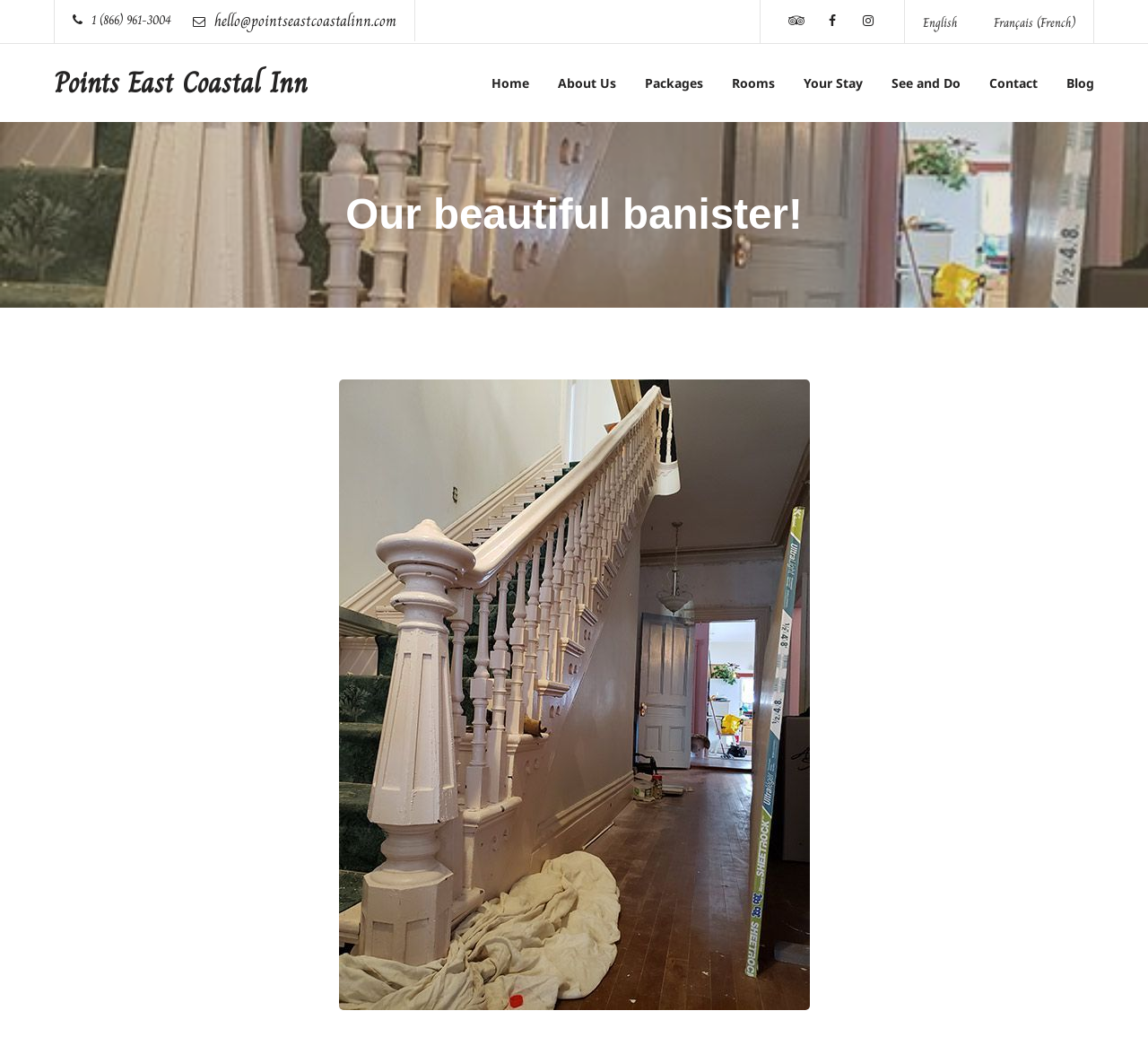With reference to the image, please provide a detailed answer to the following question: How many languages can I view the website in?

I found the language options at the top right corner of the page, where there are two links for English and Français (French).